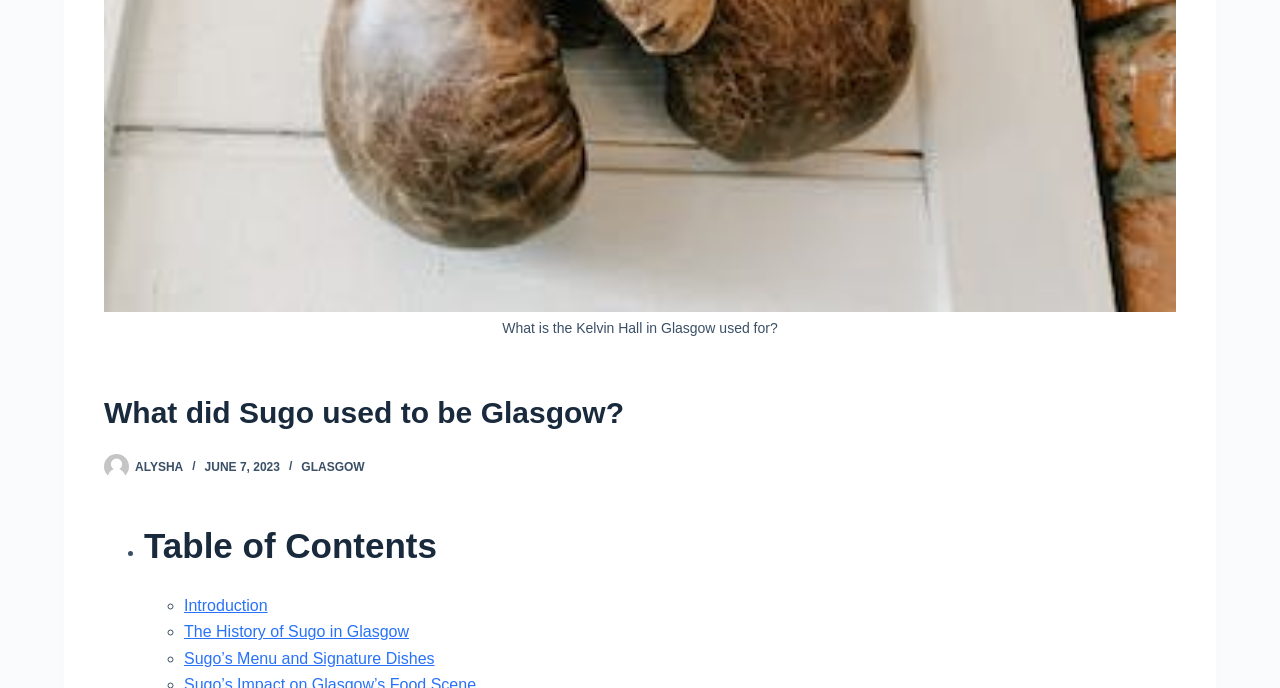What is the topic of the article?
Refer to the image and provide a thorough answer to the question.

Based on the heading 'What did Sugo used to be Glasgow?' and the links 'GLASGOW' and 'The History of Sugo in Glasgow', it can be inferred that the topic of the article is Sugo in Glasgow.